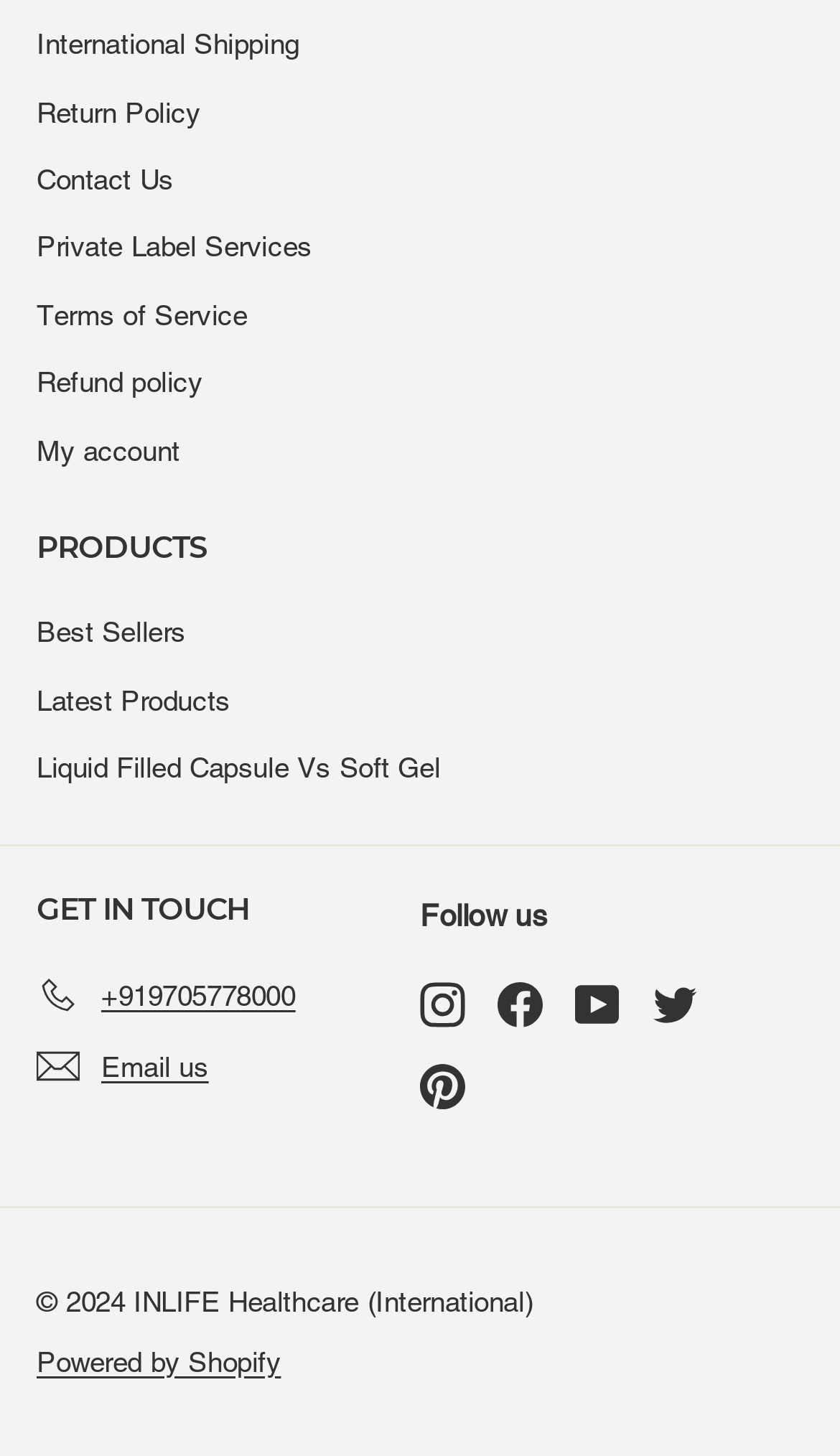Who powers the company's website?
Provide a one-word or short-phrase answer based on the image.

Shopify